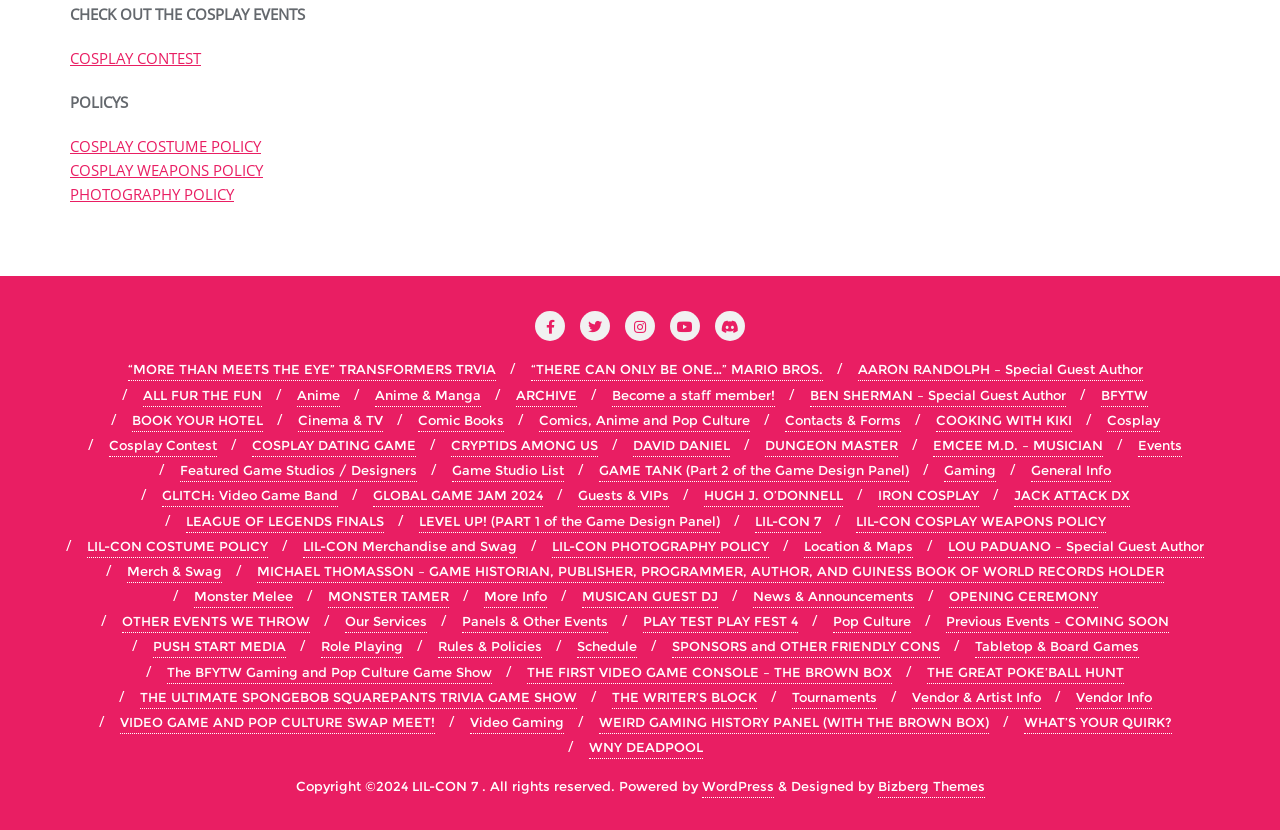Please identify the bounding box coordinates of the element that needs to be clicked to perform the following instruction: "Learn about COSPLAY COSTUME POLICY".

[0.055, 0.164, 0.204, 0.188]